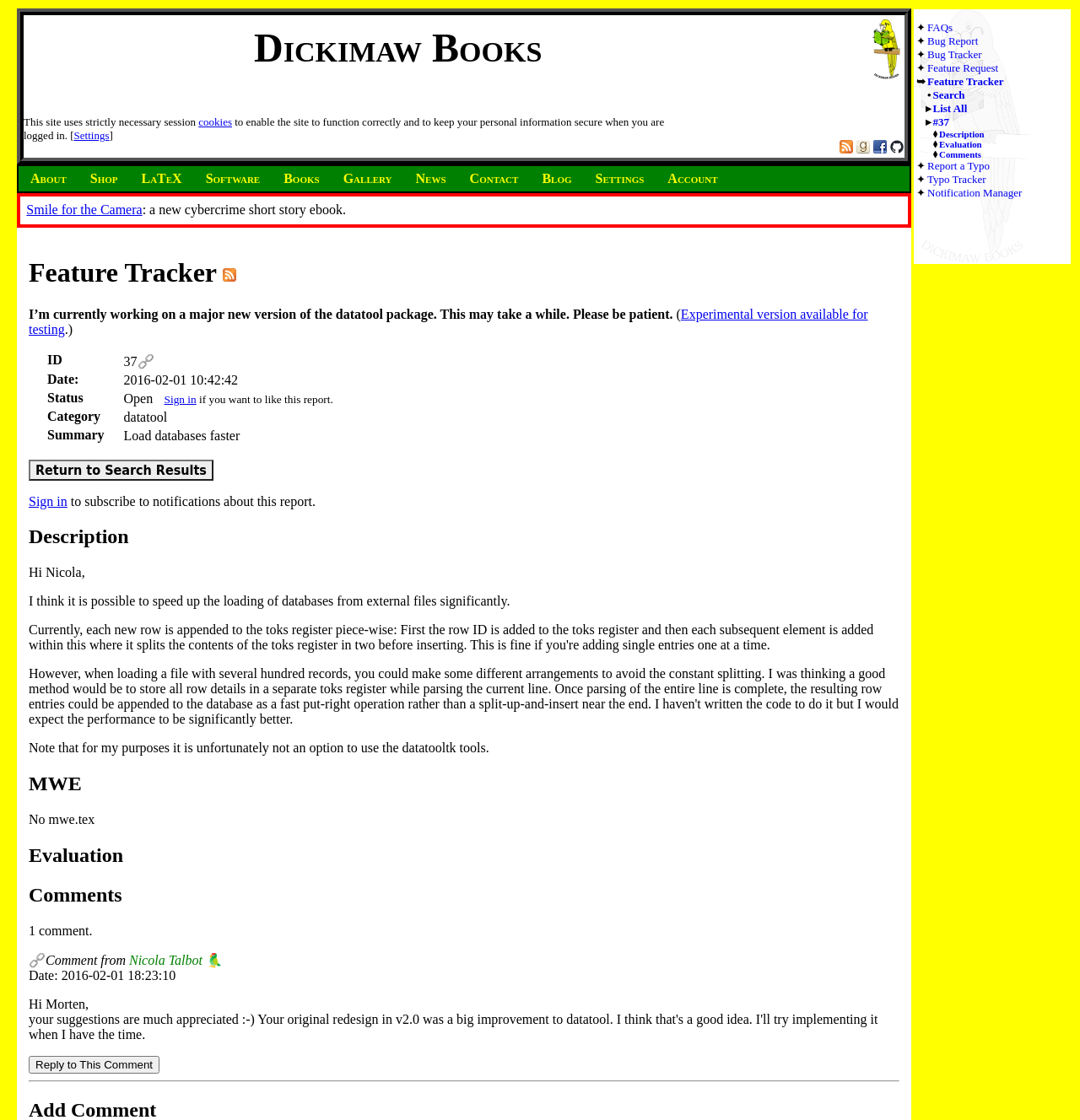Find and specify the bounding box coordinates that correspond to the clickable region for the instruction: "Return to Search Results".

[0.027, 0.41, 0.198, 0.429]